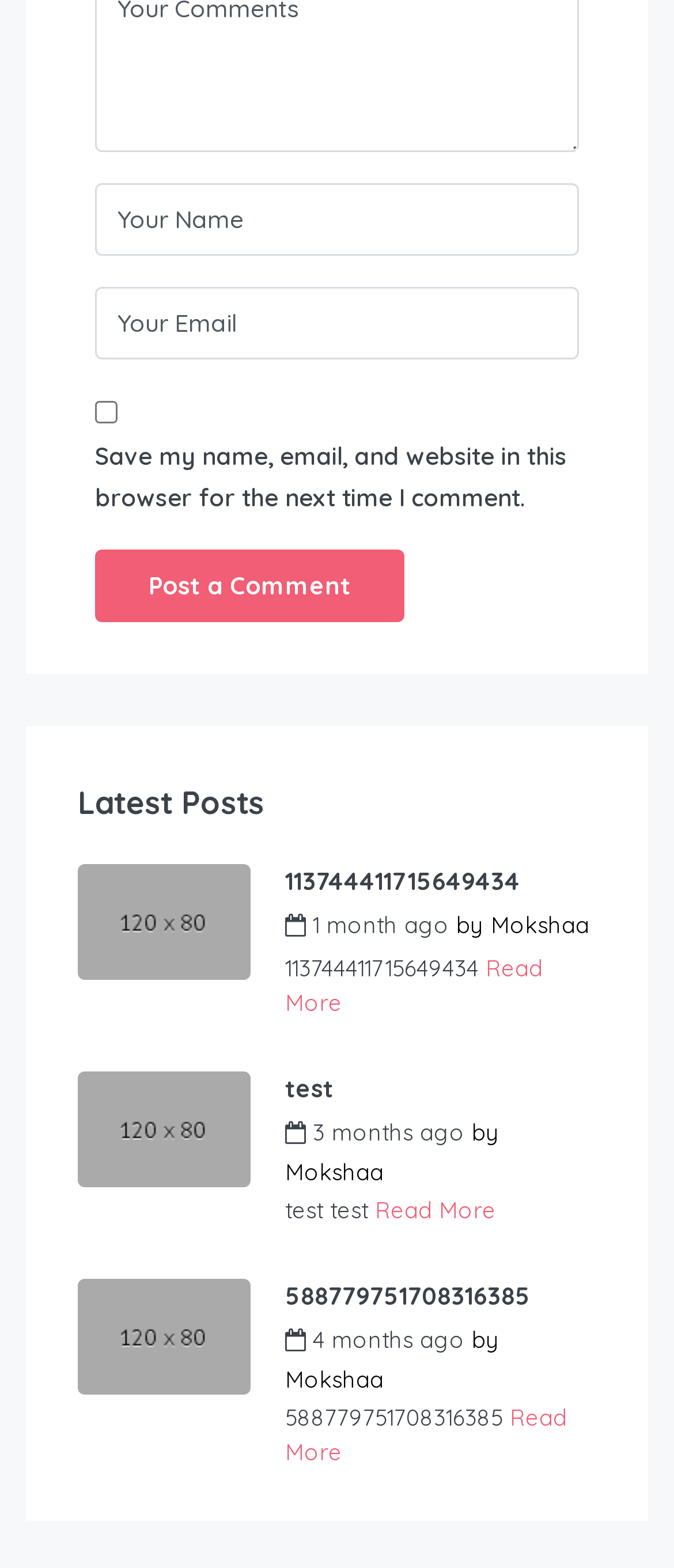What is the time period mentioned in the second post?
Based on the image, respond with a single word or phrase.

3 months ago